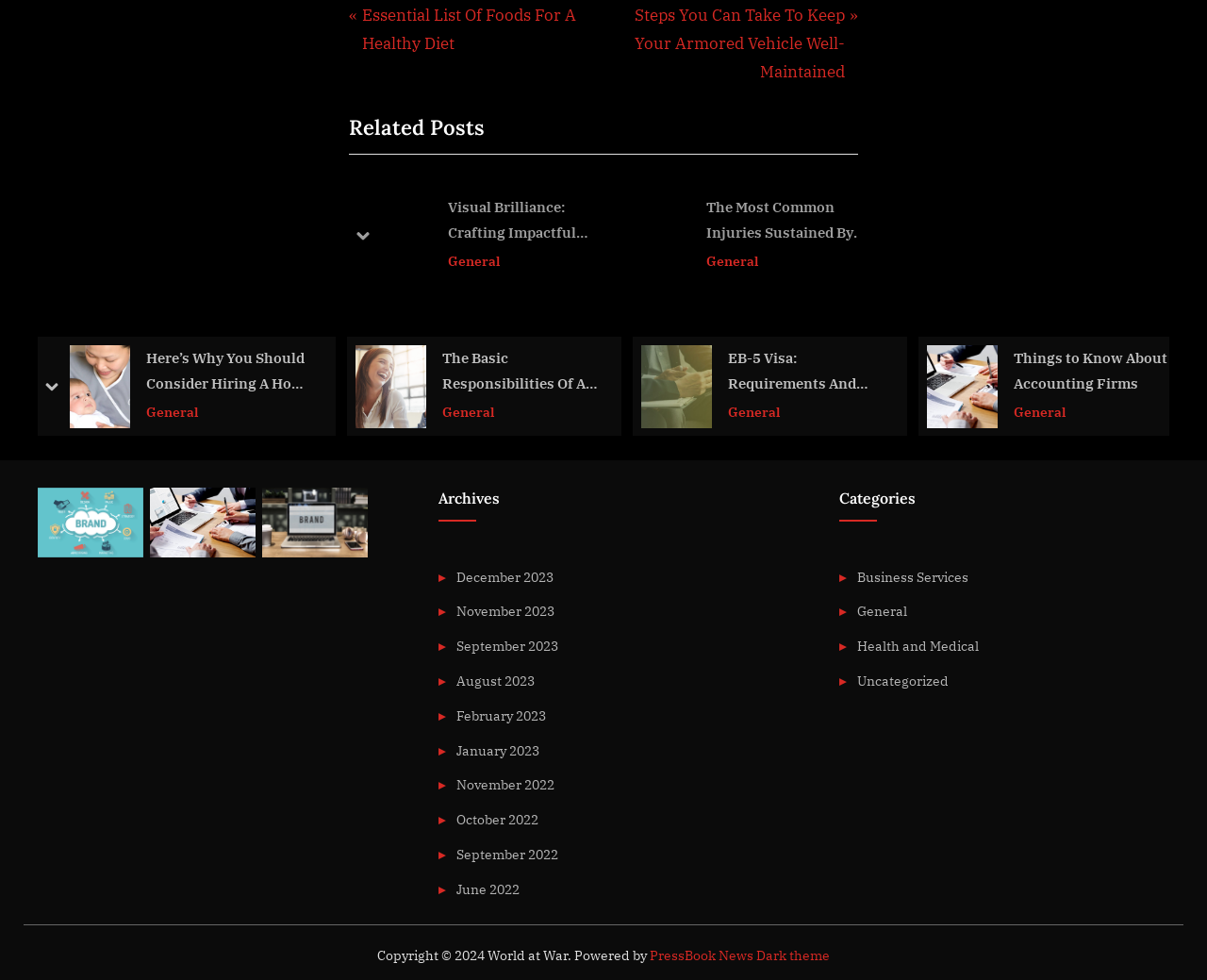Identify the bounding box coordinates of the part that should be clicked to carry out this instruction: "Search for something".

None